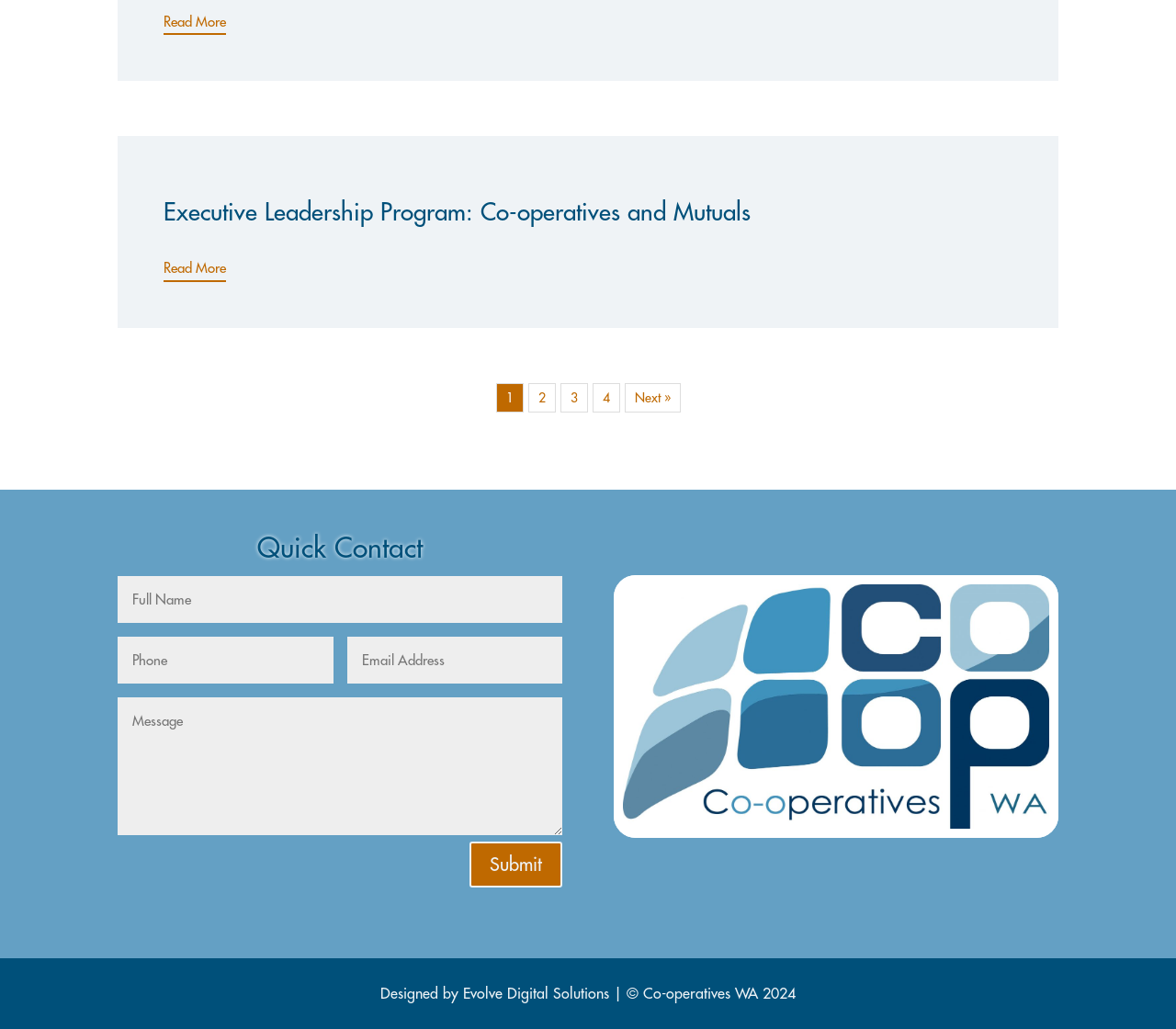How many links are there on the page?
Using the visual information, reply with a single word or short phrase.

7